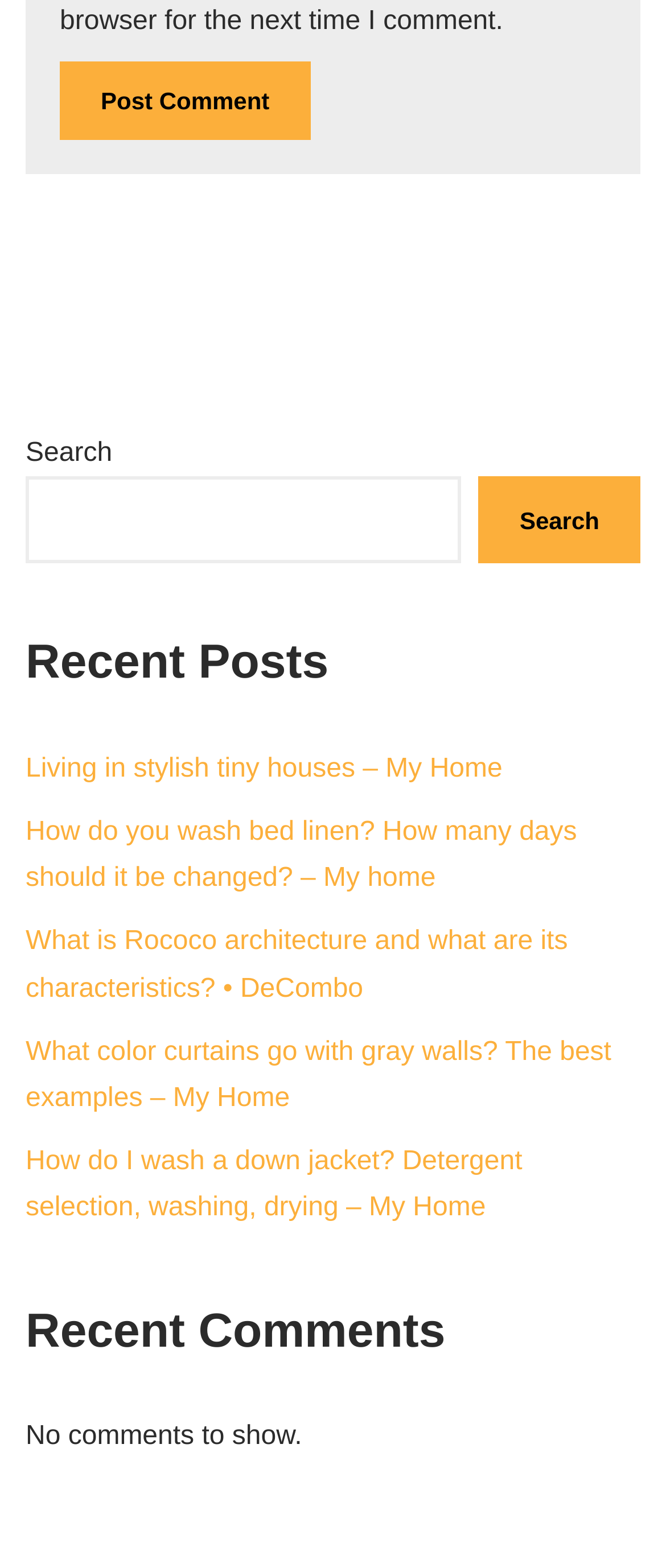Identify the bounding box coordinates of the clickable region necessary to fulfill the following instruction: "Click on 'Recent Posts'". The bounding box coordinates should be four float numbers between 0 and 1, i.e., [left, top, right, bottom].

[0.038, 0.403, 0.962, 0.443]